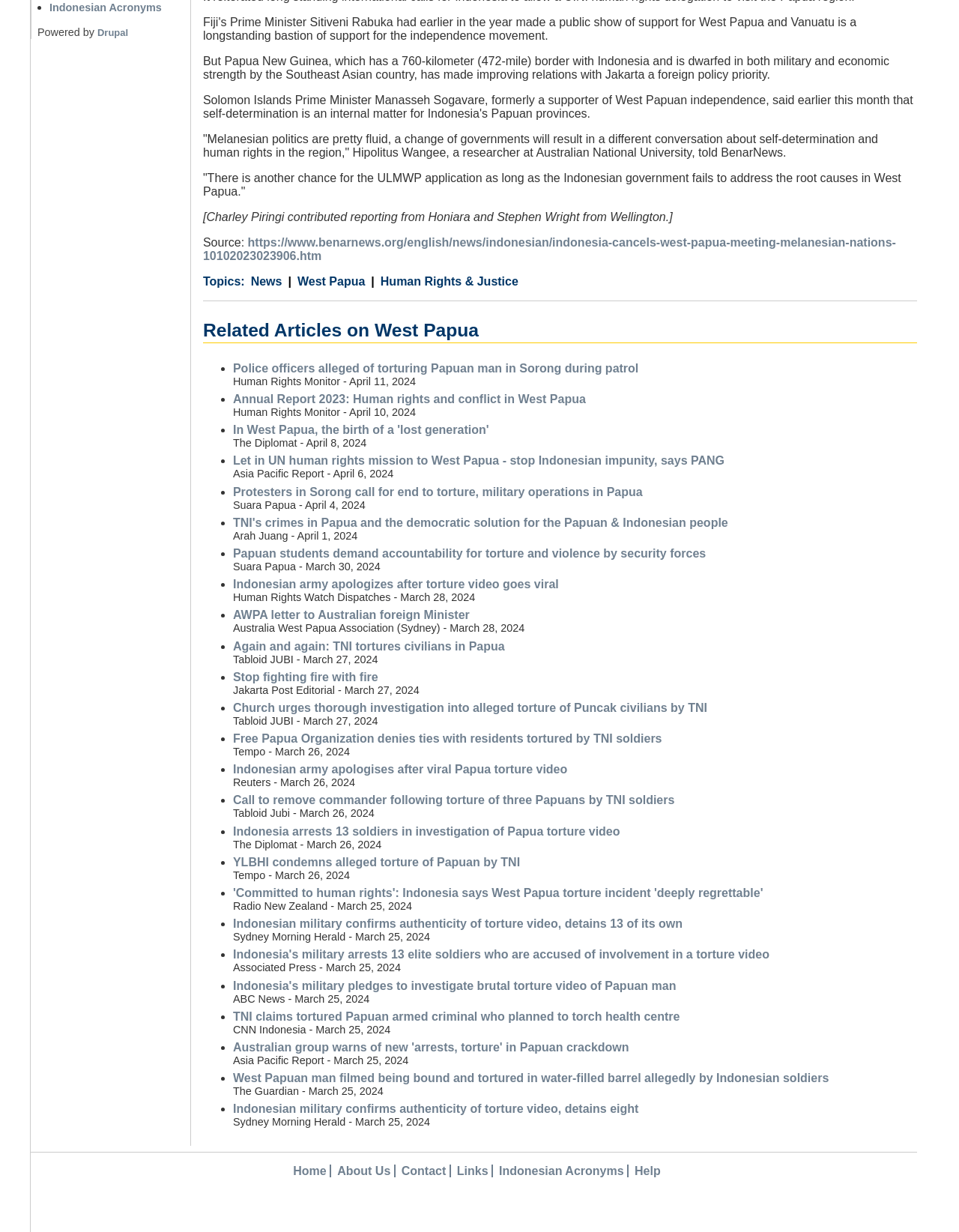Provide the bounding box coordinates of the HTML element this sentence describes: "Human Rights & Justice".

[0.387, 0.223, 0.541, 0.234]